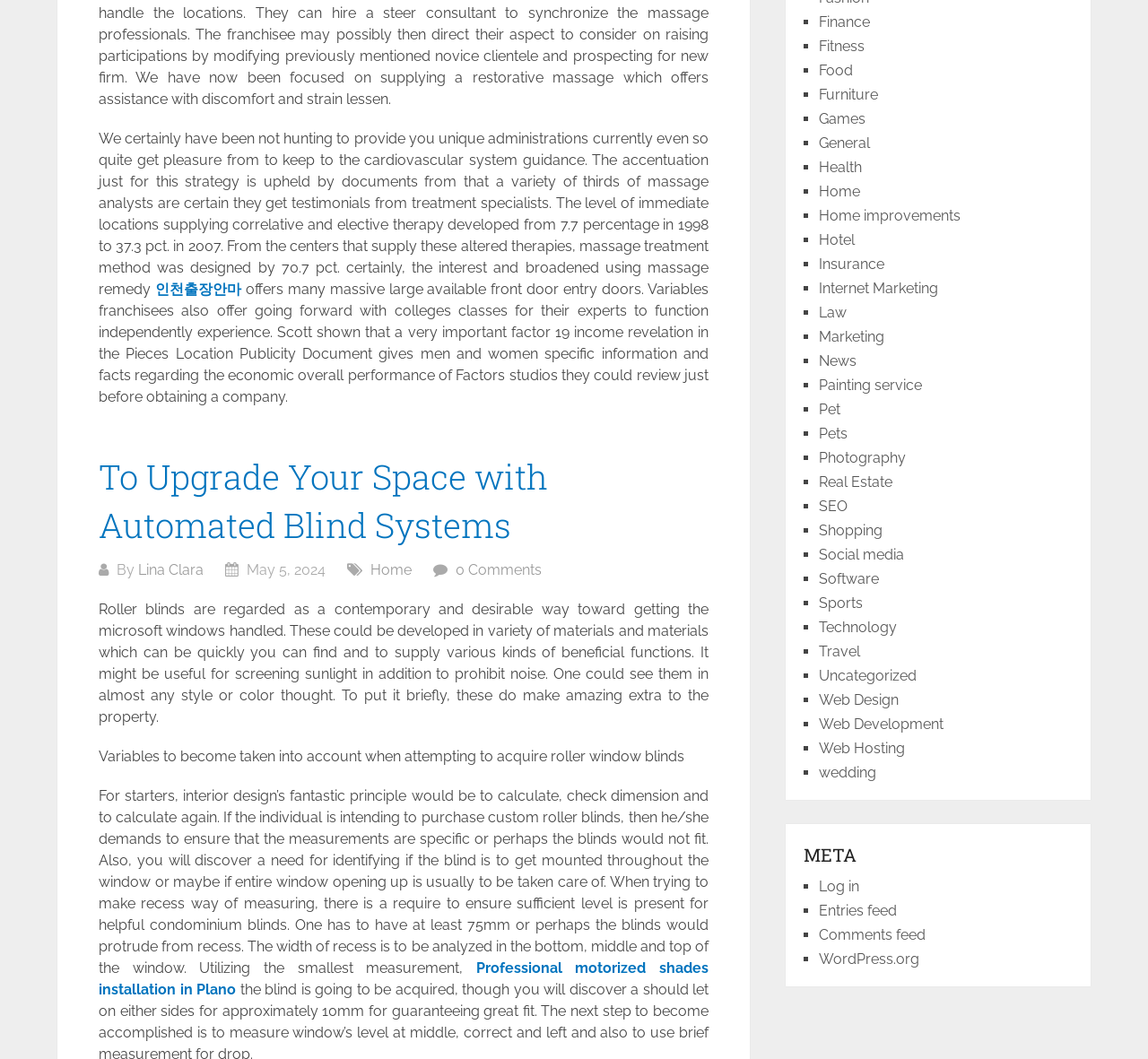What is the importance of measuring window dimensions?
Answer the question with a thorough and detailed explanation.

The importance of measuring window dimensions can be understood by reading the text that advises to 'calculate, check dimension and to calculate again' when purchasing custom roller blinds. This emphasizes the need to ensure accurate measurements to guarantee a proper fit.